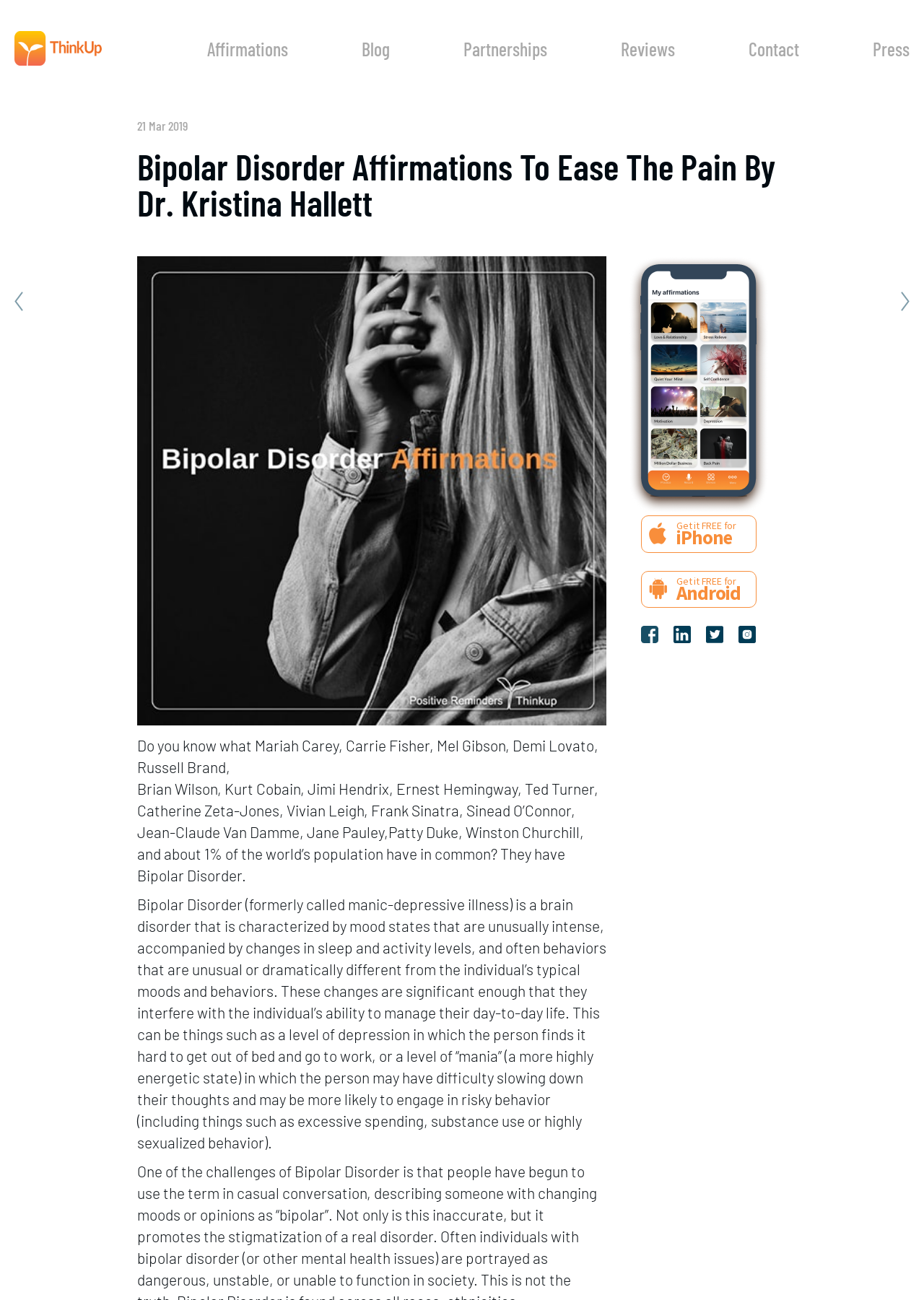Could you identify the text that serves as the heading for this webpage?

Bipolar Disorder Affirmations To Ease The Pain By Dr. Kristina Hallett